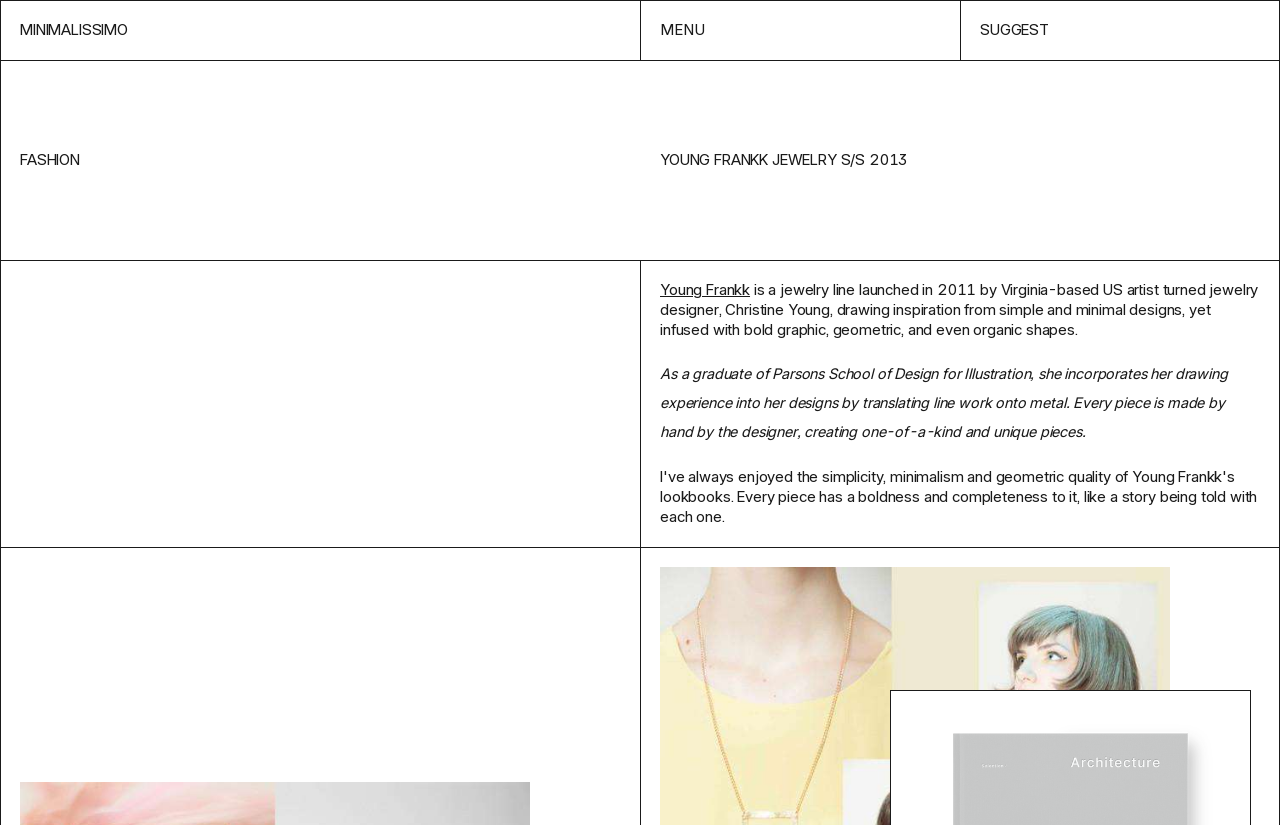Predict the bounding box of the UI element based on the description: "fashion". The coordinates should be four float numbers between 0 and 1, formatted as [left, top, right, bottom].

[0.016, 0.182, 0.062, 0.206]